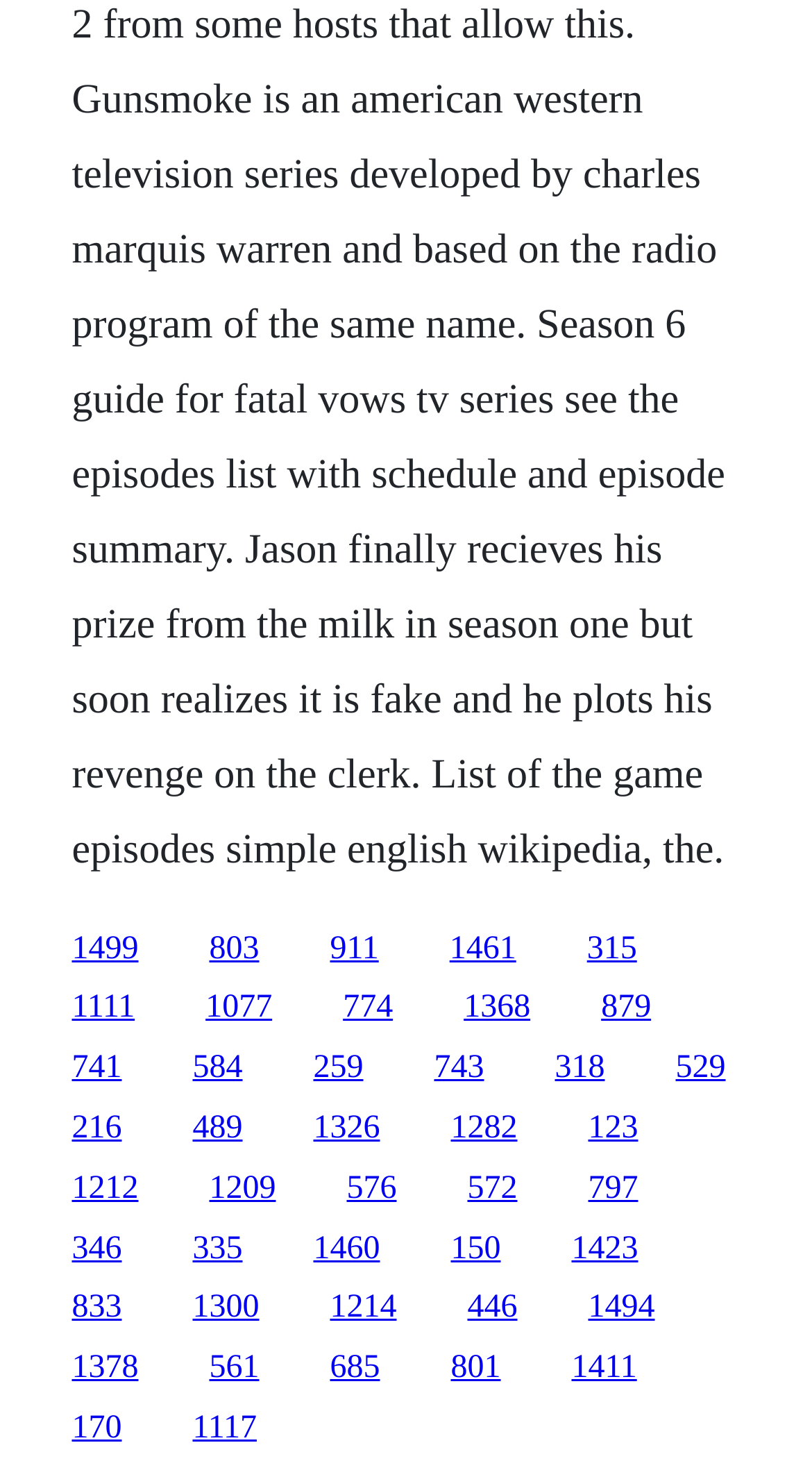What is the vertical position of the link '1499'?
Using the visual information, answer the question in a single word or phrase.

Top